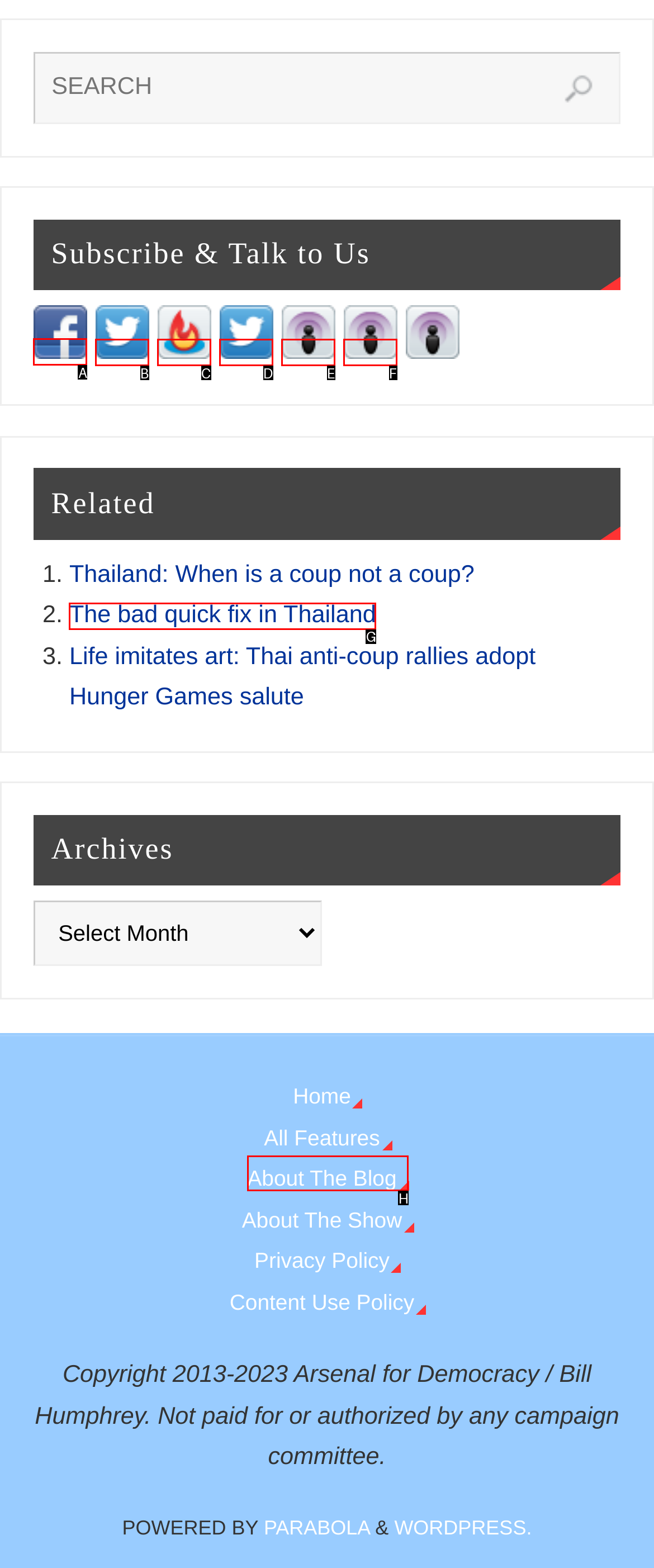Point out the correct UI element to click to carry out this instruction: subscribe to Facebook
Answer with the letter of the chosen option from the provided choices directly.

A